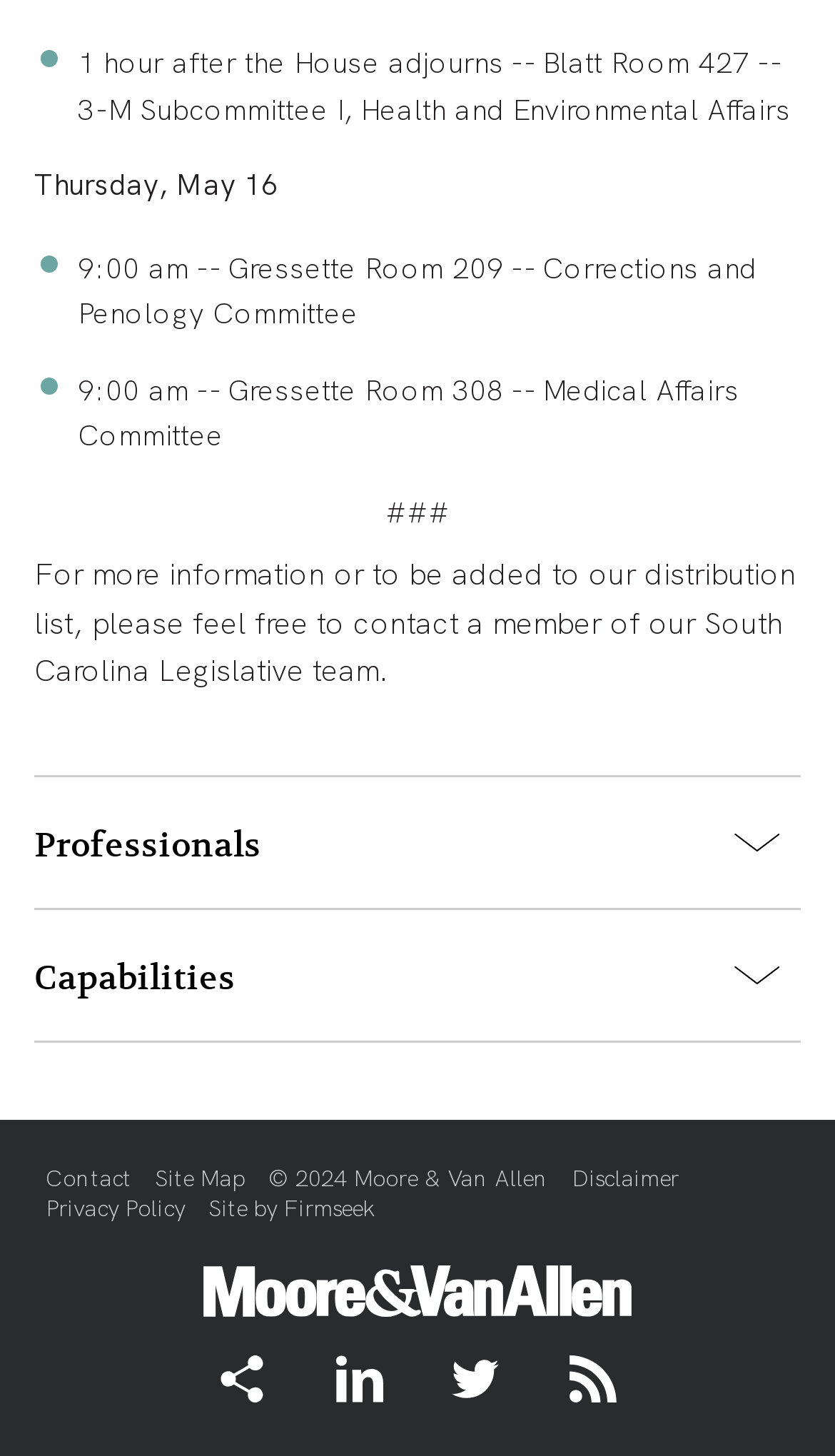What is the date of the first meeting?
Answer with a single word or short phrase according to what you see in the image.

Thursday, May 16